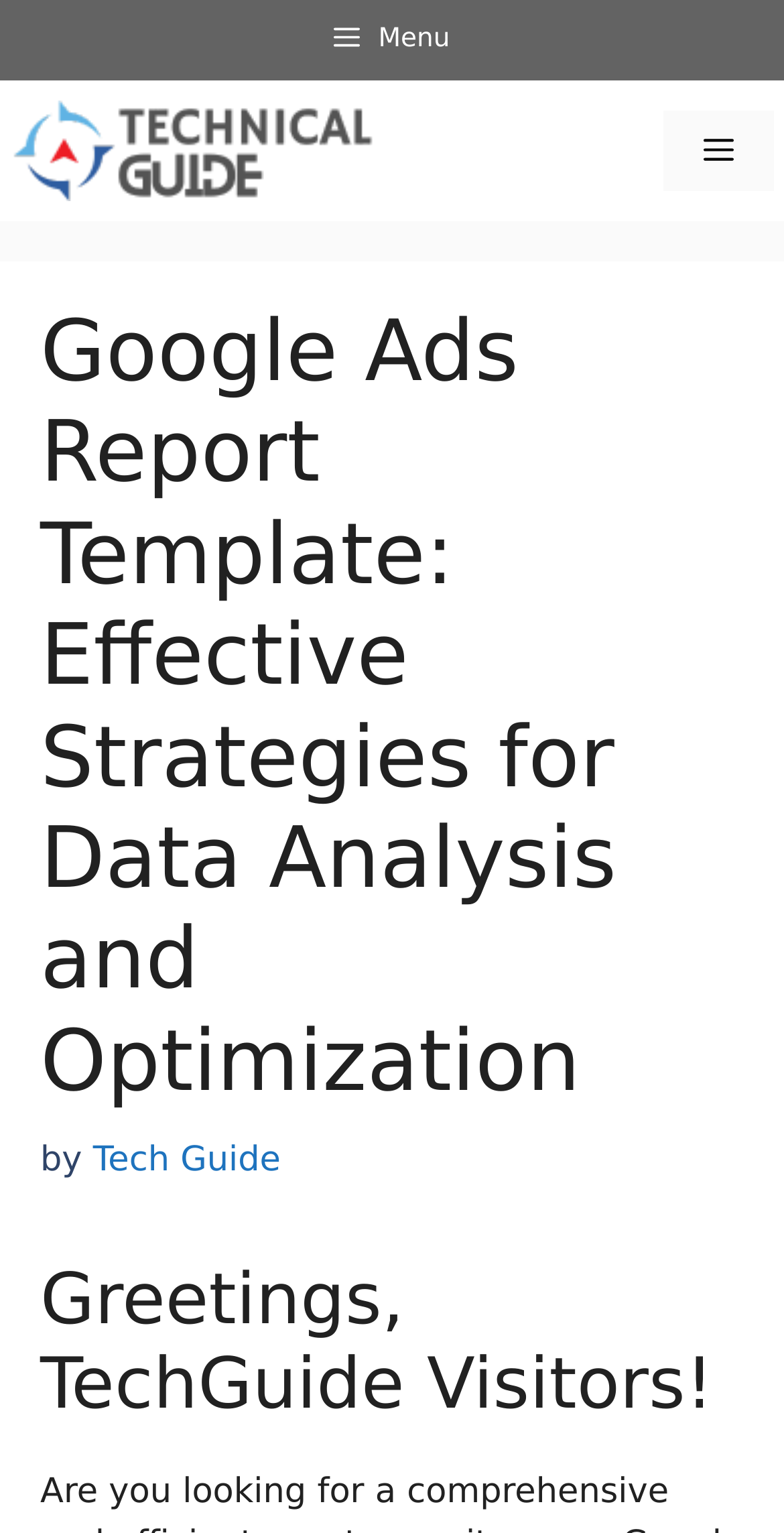Please give a one-word or short phrase response to the following question: 
How many headings are there on the webpage?

2